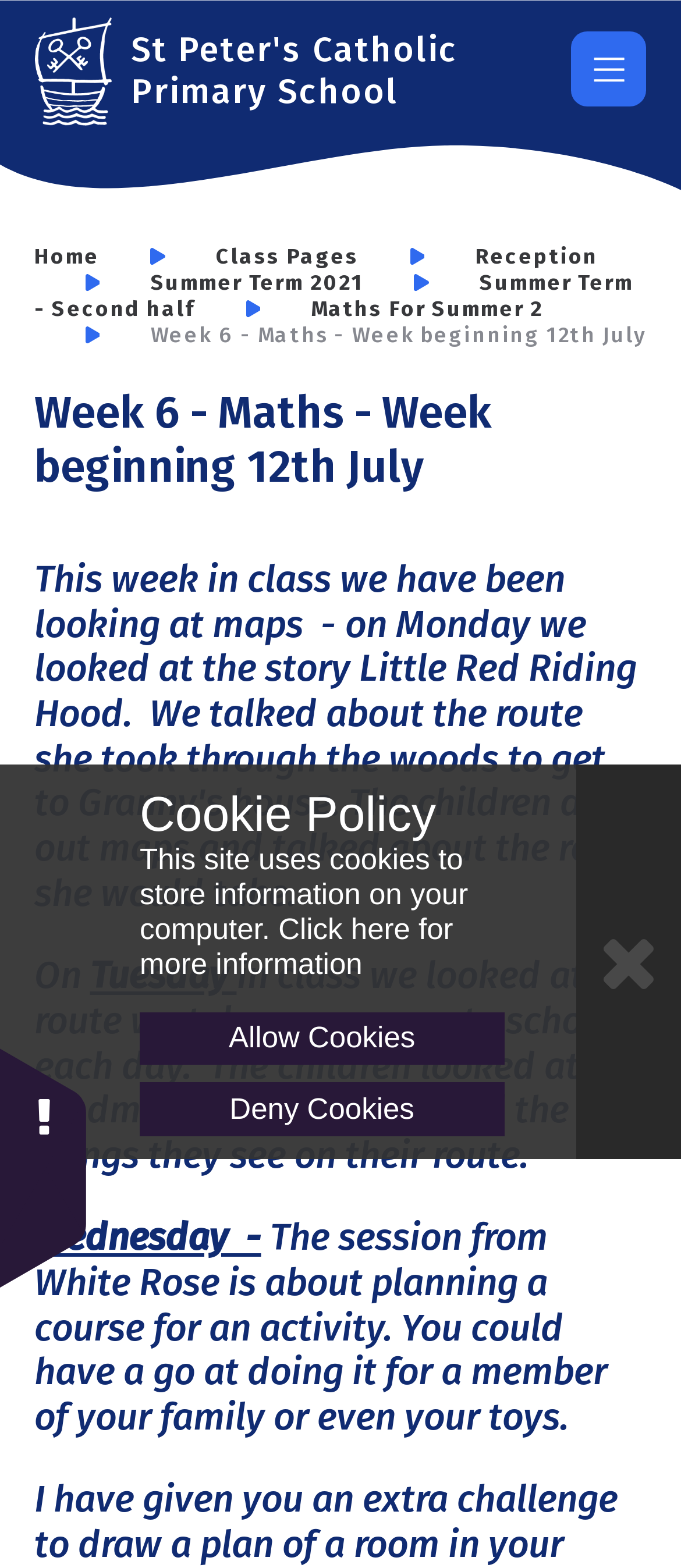What is the purpose of the 'Cookie Settings' button? Examine the screenshot and reply using just one word or a brief phrase.

To manage cookies